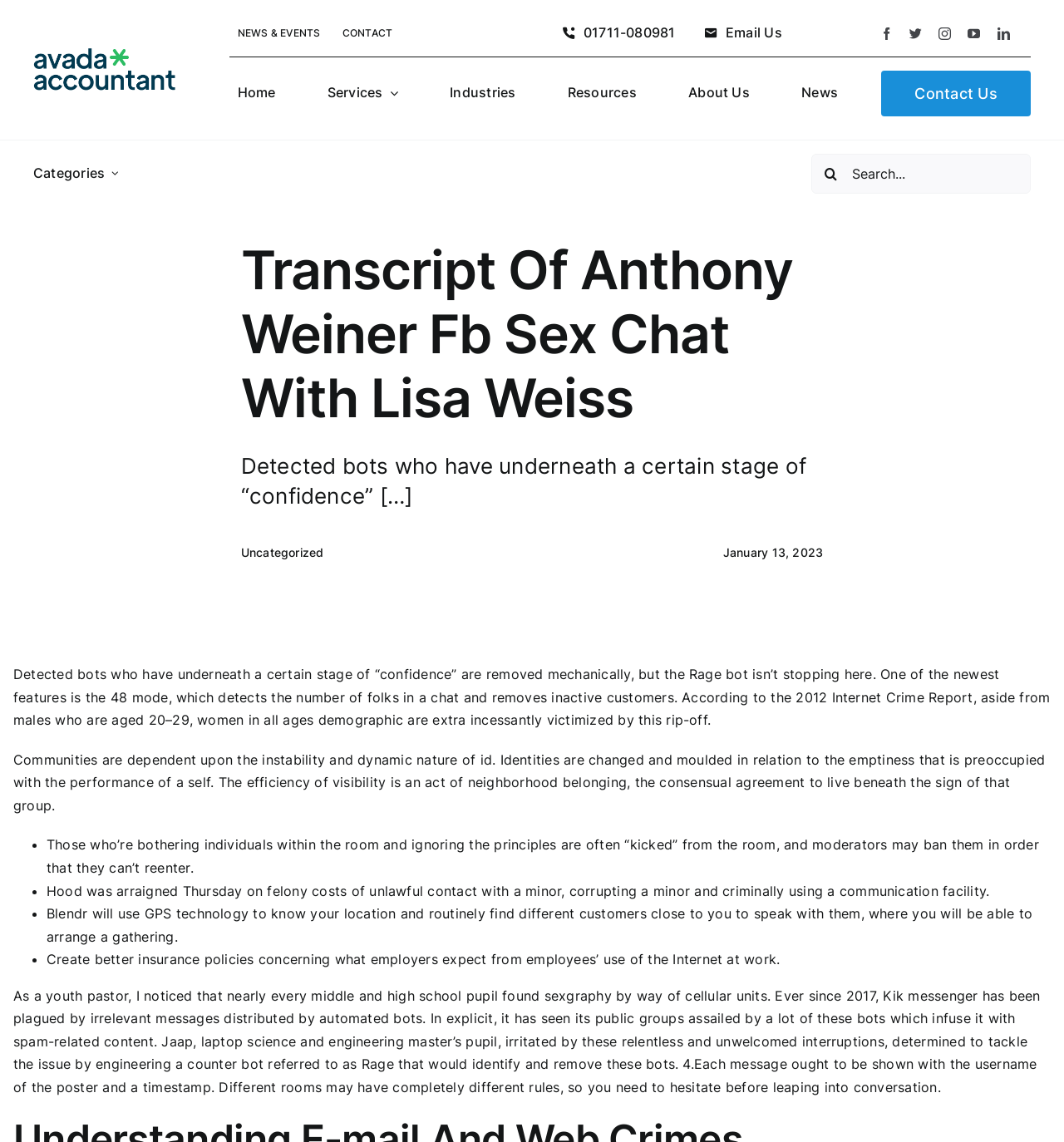Determine the bounding box coordinates for the area that needs to be clicked to fulfill this task: "Click the 'Go to Top' button". The coordinates must be given as four float numbers between 0 and 1, i.e., [left, top, right, bottom].

[0.904, 0.906, 0.941, 0.932]